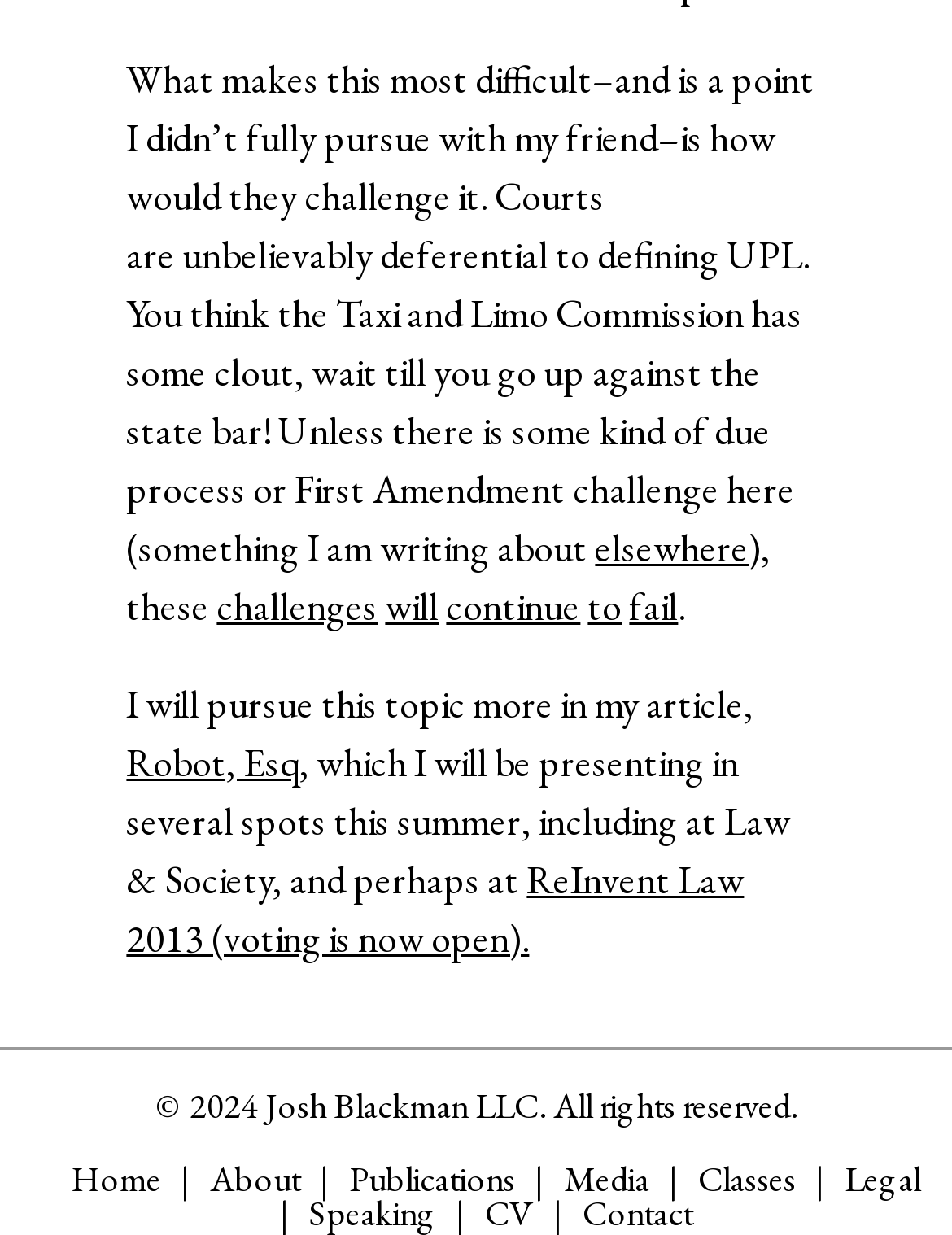What are the main sections of the website?
Based on the visual, give a brief answer using one word or a short phrase.

Home, About, Publications, Media, Classes, Legal